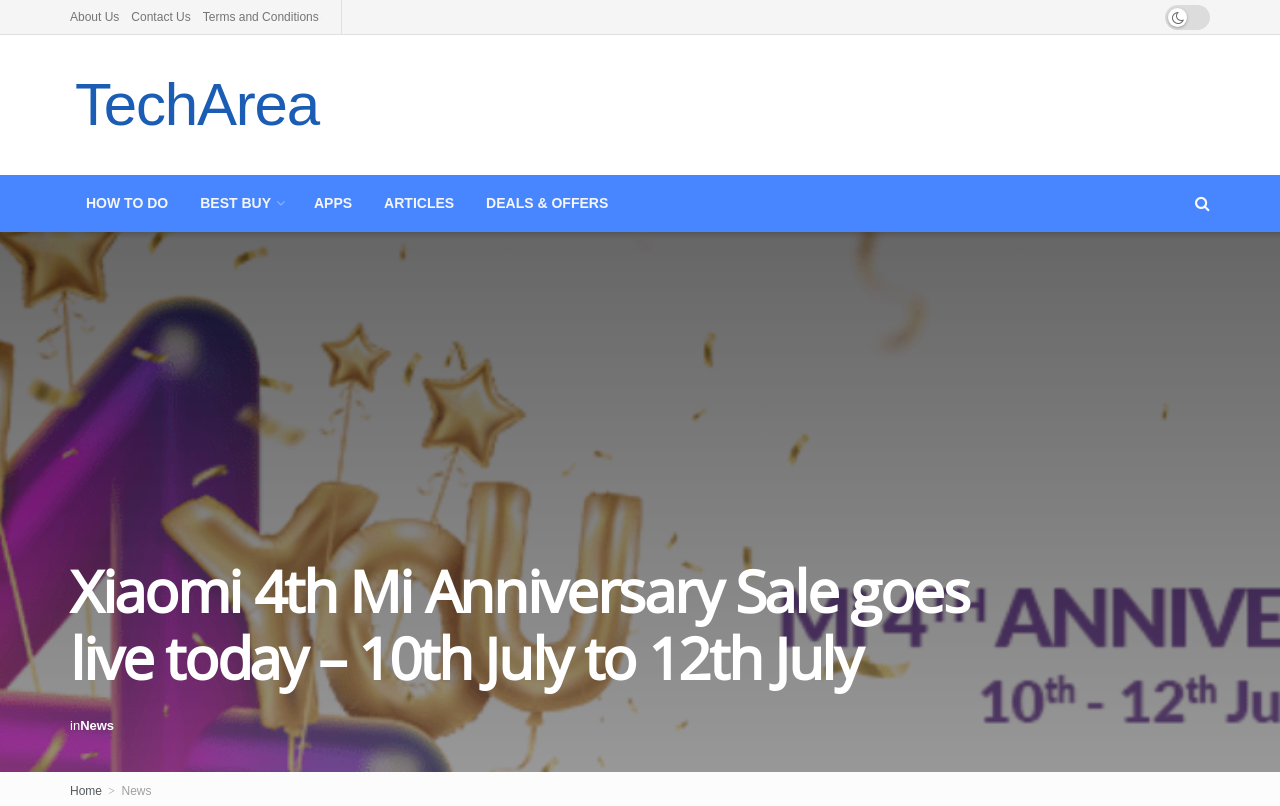What type of sale is currently live?
Look at the screenshot and respond with one word or a short phrase.

Anniversary sale